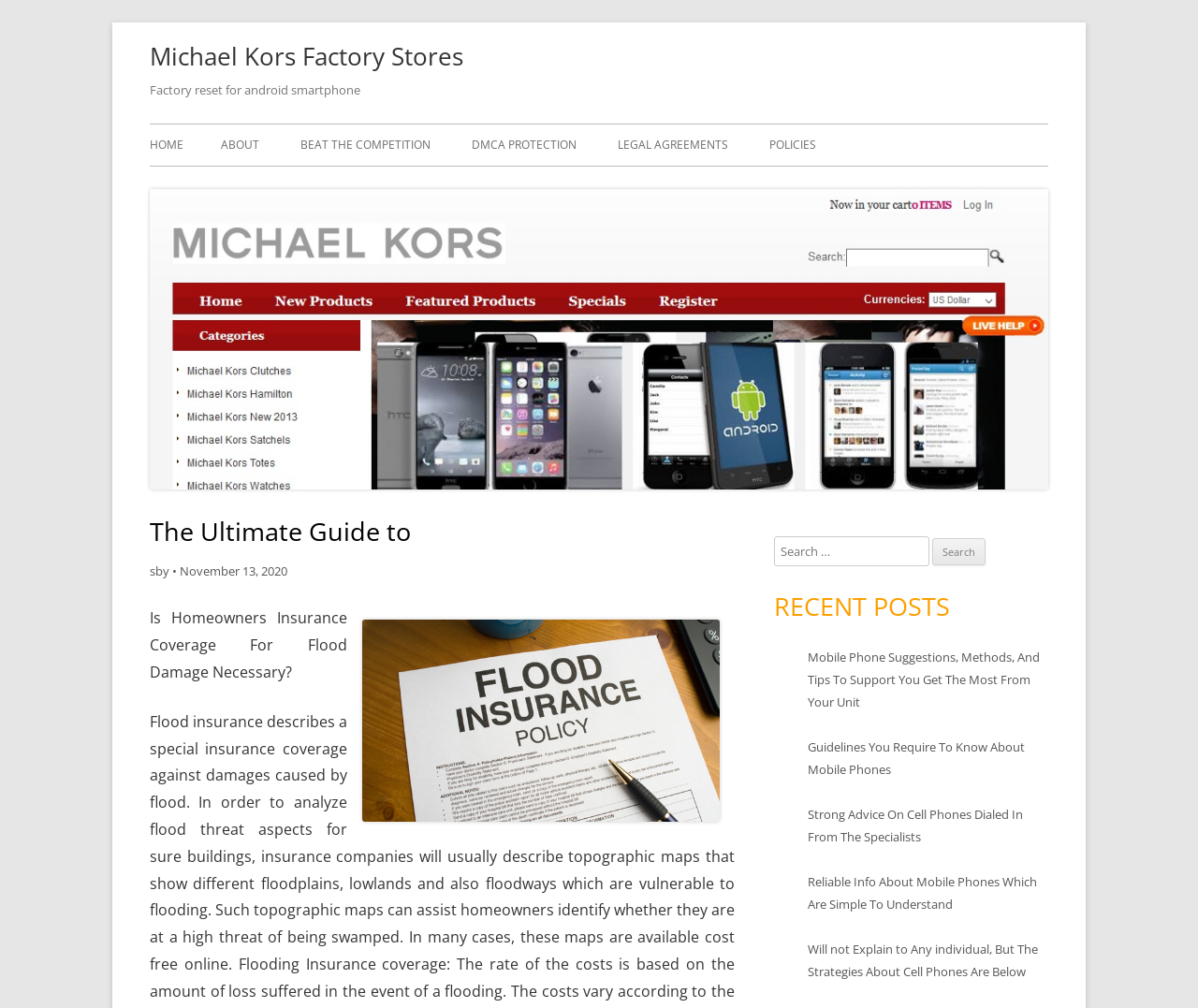Create a detailed summary of the webpage's content and design.

The webpage is about Michael Kors Factory Stores, with a prominent heading at the top left corner. Below the heading, there is a large image that spans across the page, taking up most of the top section. The image is accompanied by a header section that contains the title "The Ultimate Guide to" and a link to the author "sby" on the top left, along with the date "November 13, 2020" on the top right.

On the top navigation bar, there are several links, including "HOME", "ABOUT", "BEAT THE COMPETITION", "DMCA PROTECTION", "LEGAL AGREEMENTS", and "POLICIES", arranged horizontally from left to right.

Below the image, there is a search bar on the right side, with a search button and a label "Search for:". On the left side, there is a section titled "RECENT POSTS", which lists five links to recent articles, including "Mobile Phone Suggestions, Methods, And Tips To Support You Get The Most From Your Unit", "Guidelines You Require To Know About Mobile Phones", and others.

There are two other headings on the page, "Factory reset for android smartphone" and "Michael Kors Factory Stores", which seem to be related to the content of the page. Additionally, there is a link to "Skip to content" at the top right corner of the page.